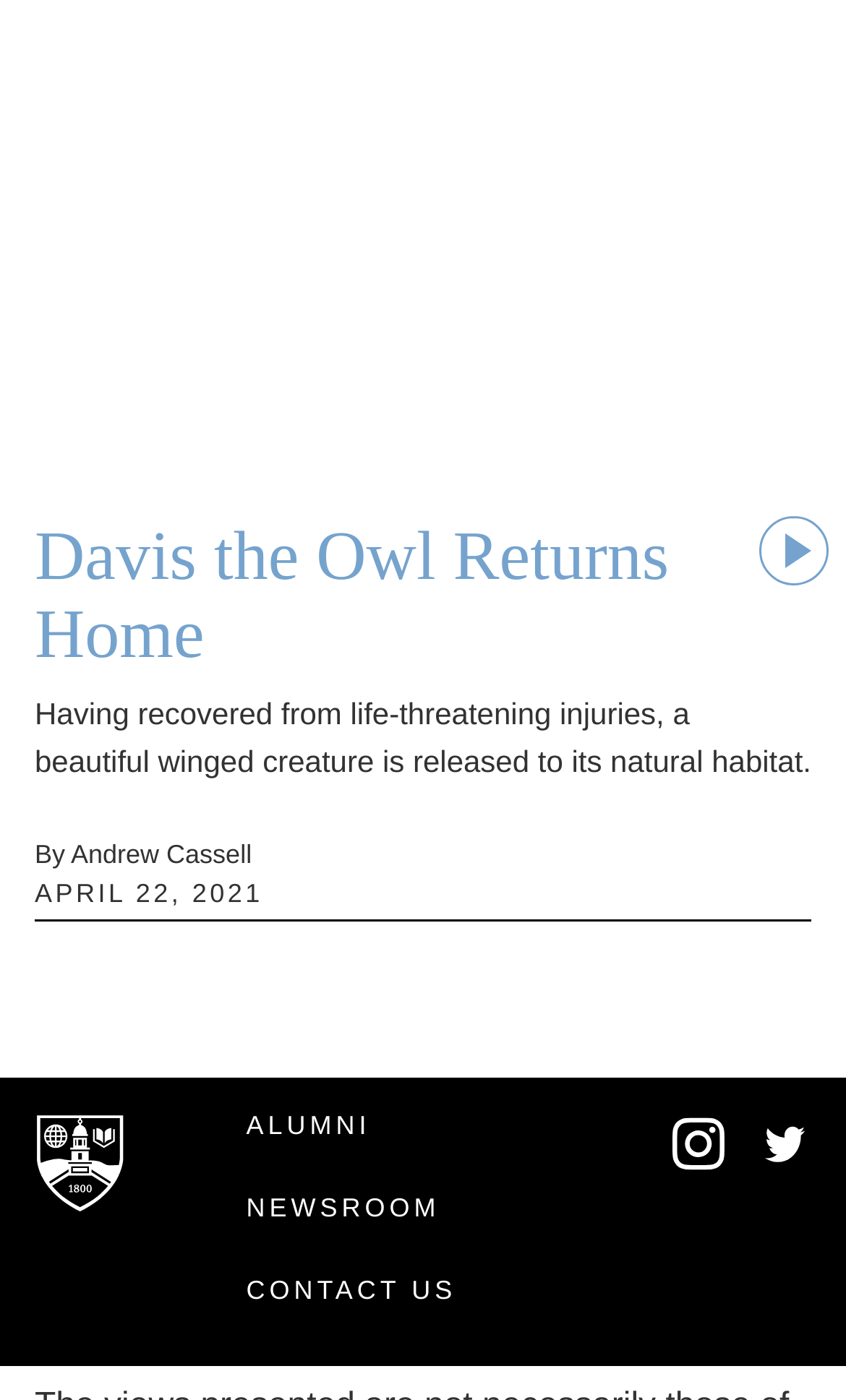What is the title of the article?
Using the image, elaborate on the answer with as much detail as possible.

The title of the article can be found in the heading element with the text 'Davis the Owl Returns Home', which is a child element of the article element.